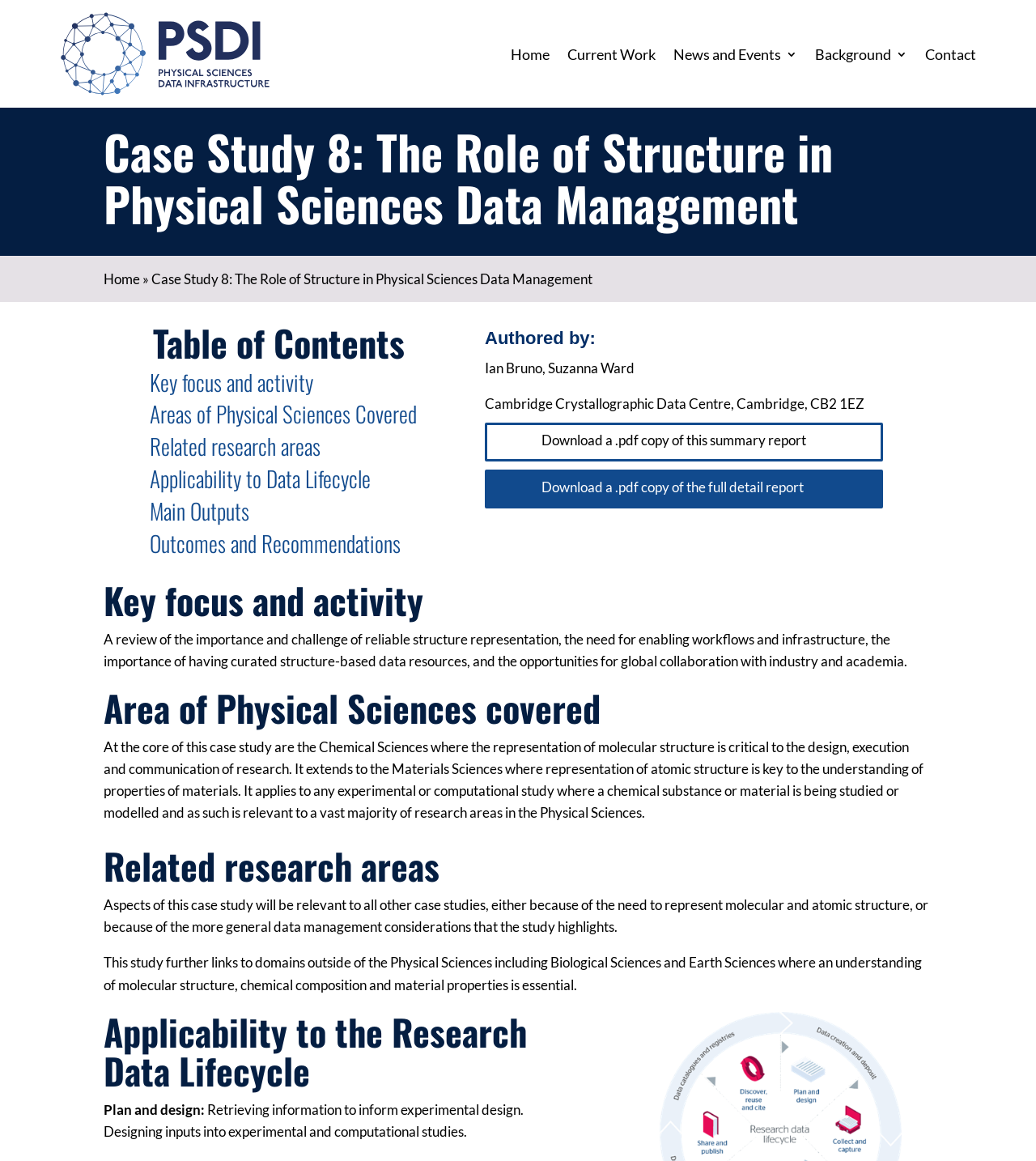What is the topic of the 'Areas of Physical Sciences Covered' section?
Answer the question with a single word or phrase derived from the image.

Chemical Sciences, Materials Sciences